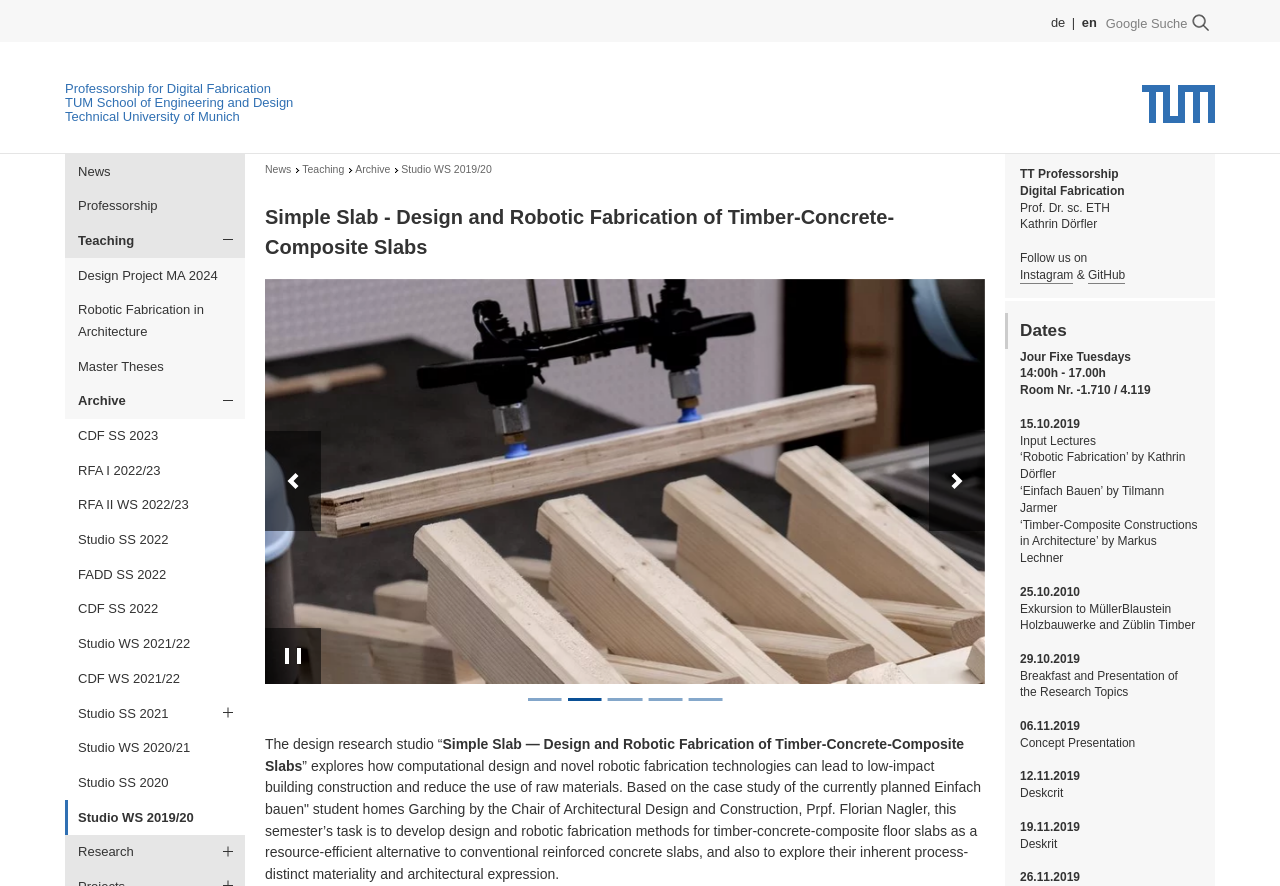What is the name of the social media platform mentioned on the webpage?
Use the information from the screenshot to give a comprehensive response to the question.

I found the answer by looking at the section of the webpage that mentions social media, which says 'Follow us on Instagram & GitHub'. This text suggests that one of the social media platforms mentioned on the webpage is 'Instagram'.